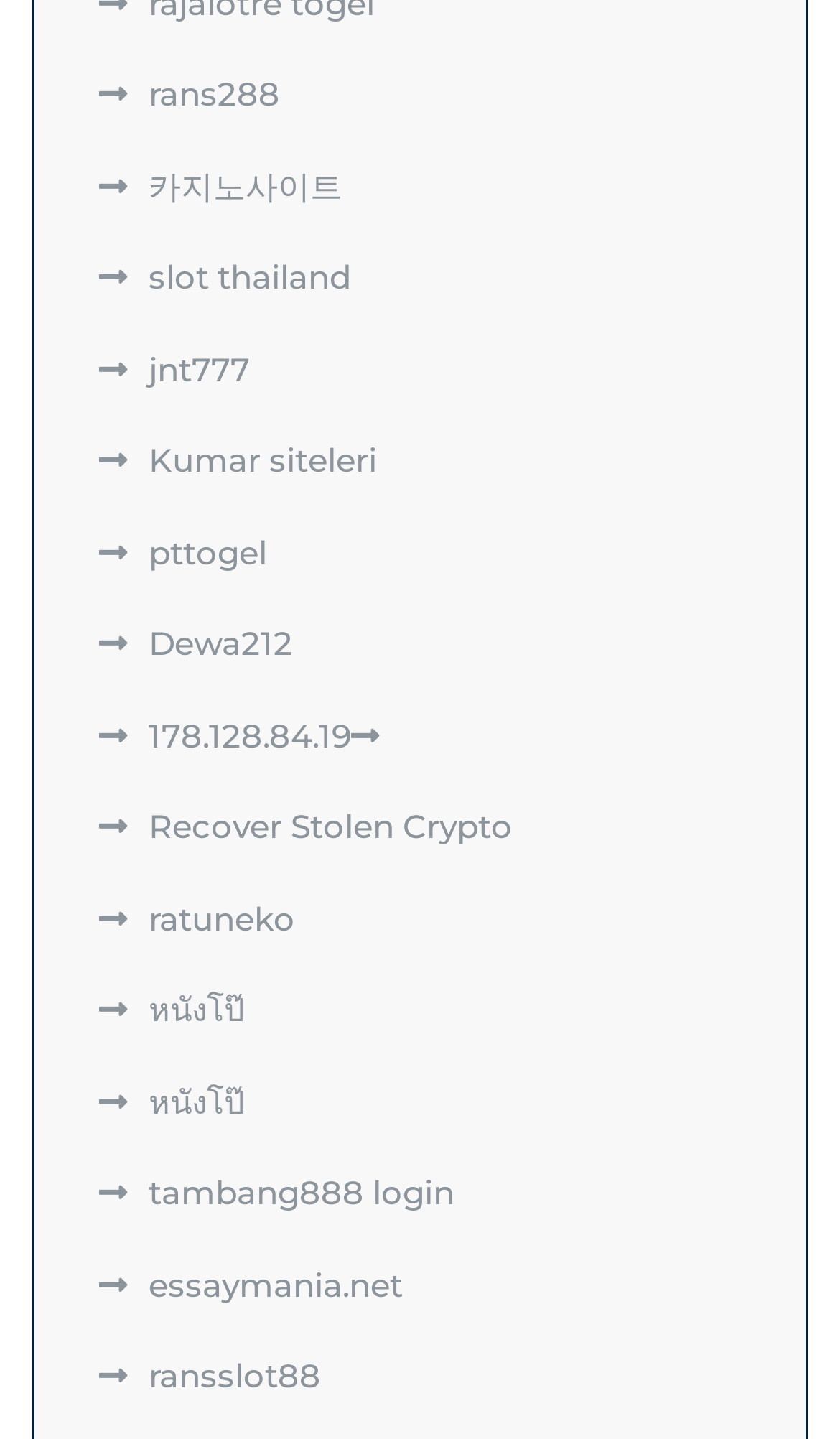Find the bounding box coordinates for the area you need to click to carry out the instruction: "check Kumar siteleri". The coordinates should be four float numbers between 0 and 1, indicated as [left, top, right, bottom].

[0.118, 0.306, 0.449, 0.334]